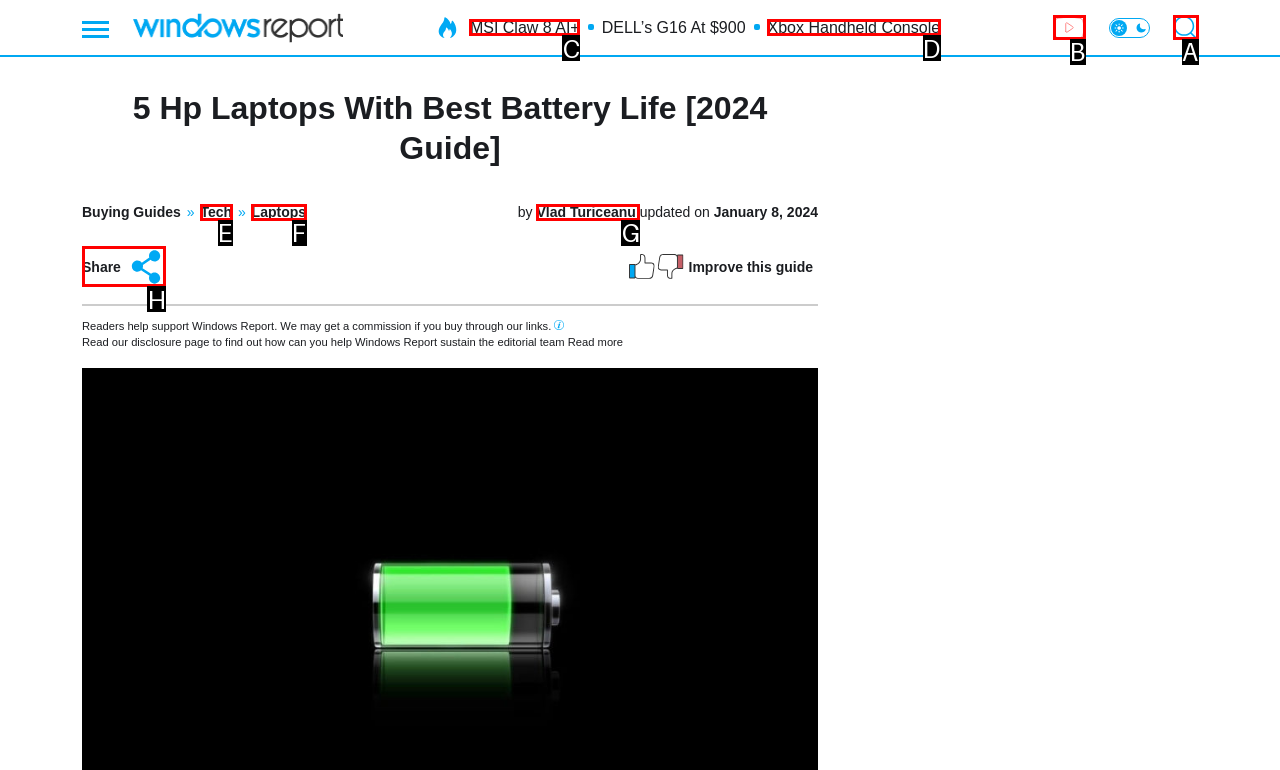Based on the task: Search for something, which UI element should be clicked? Answer with the letter that corresponds to the correct option from the choices given.

A